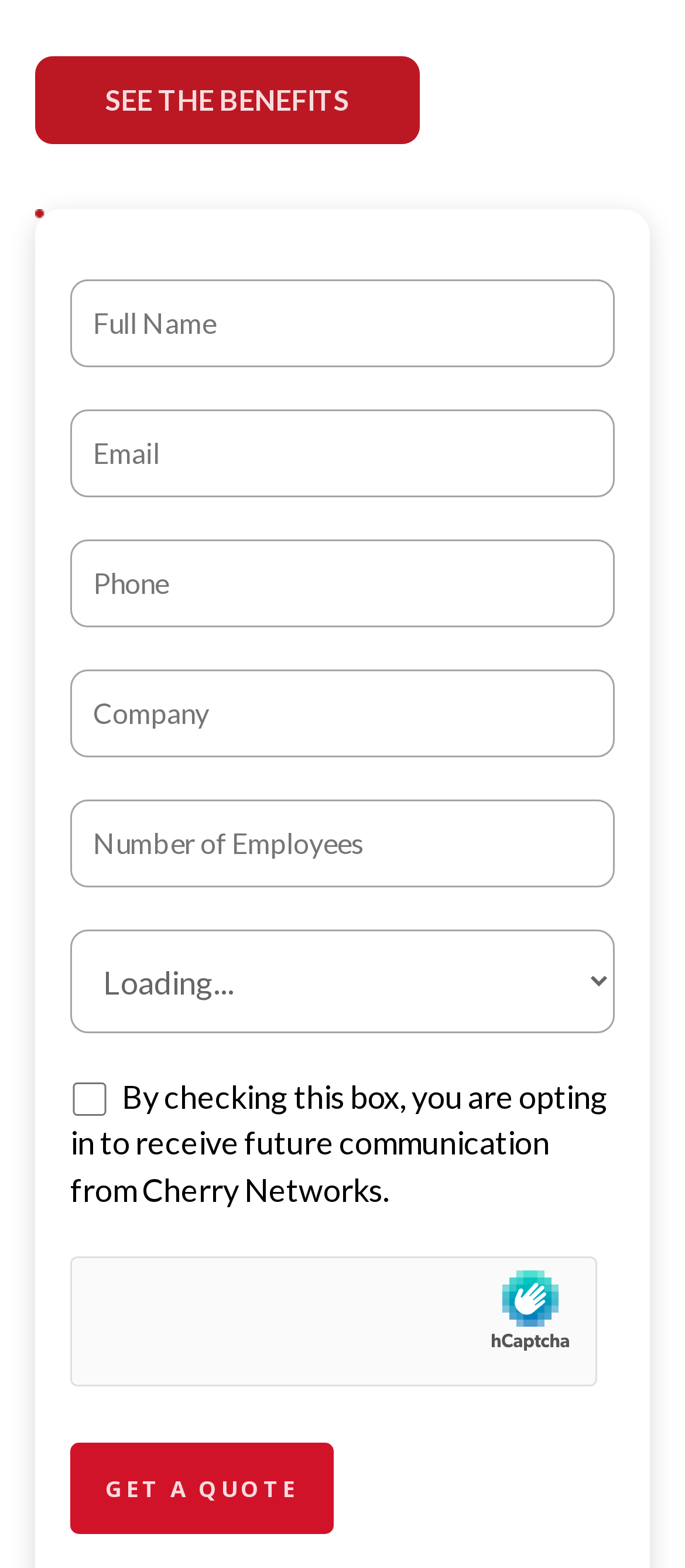Please locate the bounding box coordinates of the element that should be clicked to achieve the given instruction: "Check the checkbox for future communication".

[0.103, 0.691, 0.16, 0.712]